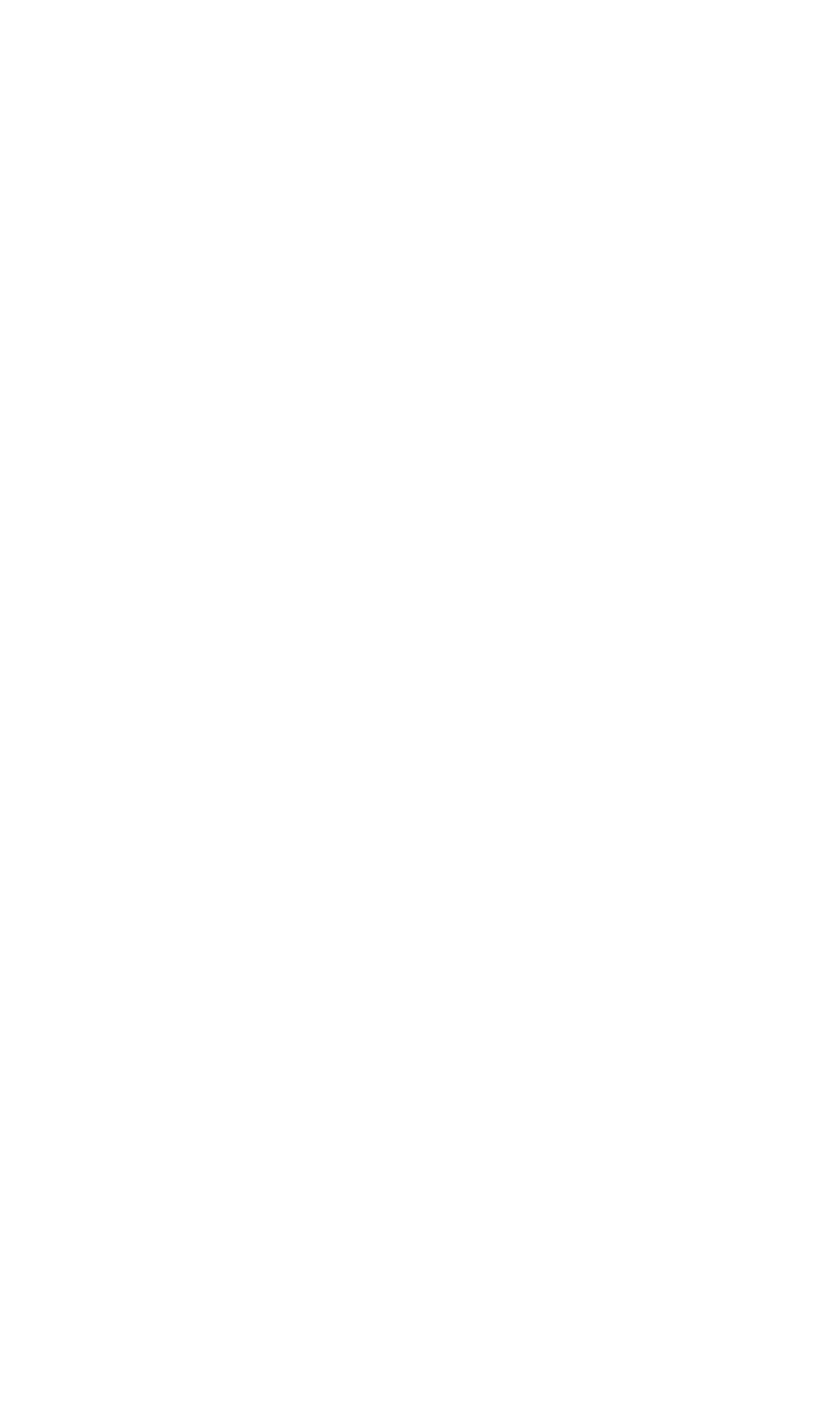Determine the coordinates of the bounding box that should be clicked to complete the instruction: "Explore the article 'Australian government proves it can end poverty, but refuses to, and is deliberately pushing more people into that state'". The coordinates should be represented by four float numbers between 0 and 1: [left, top, right, bottom].

[0.05, 0.635, 0.924, 0.733]